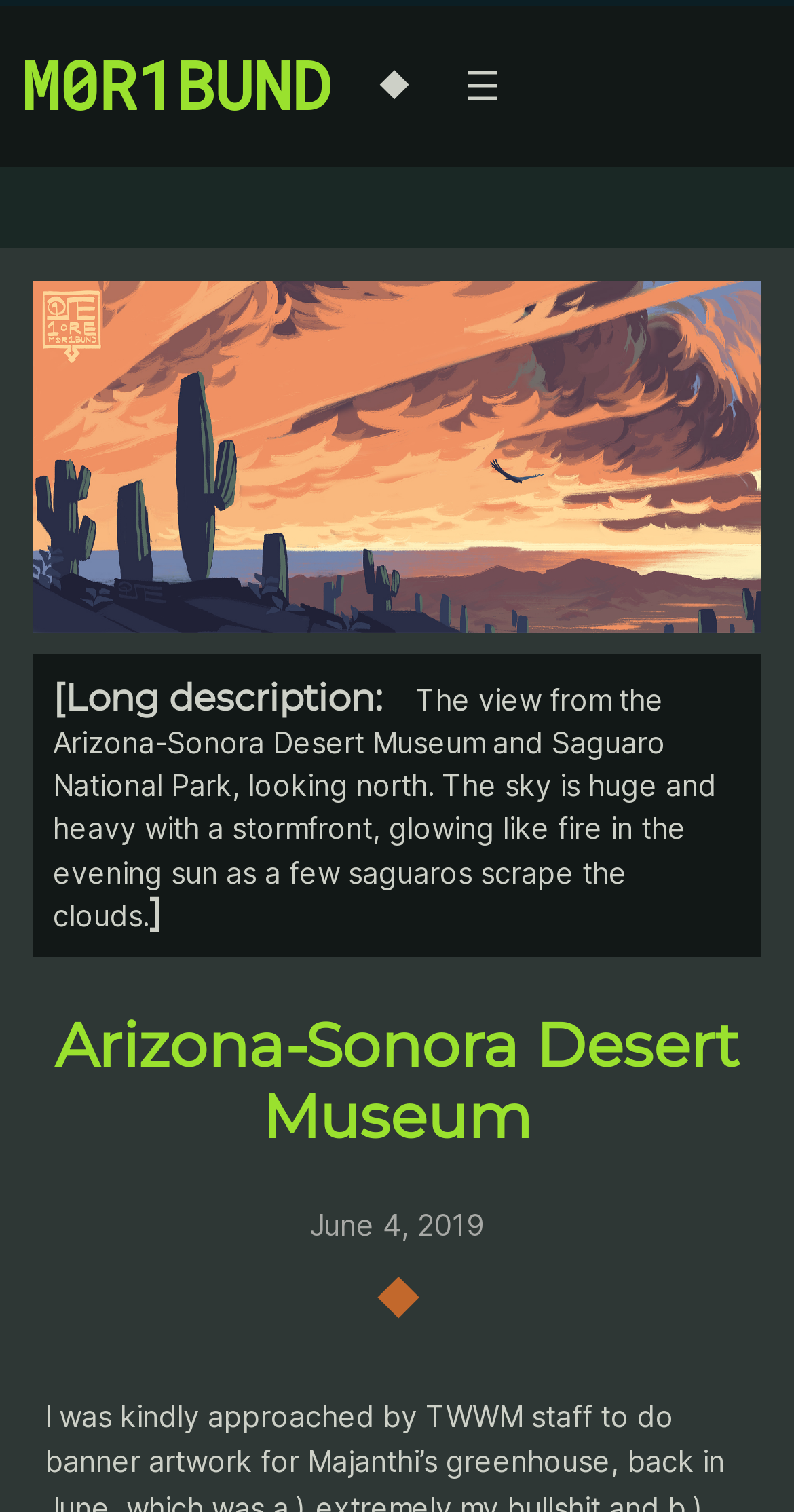Reply to the question below using a single word or brief phrase:
What is the date of the artwork?

June 4, 2019